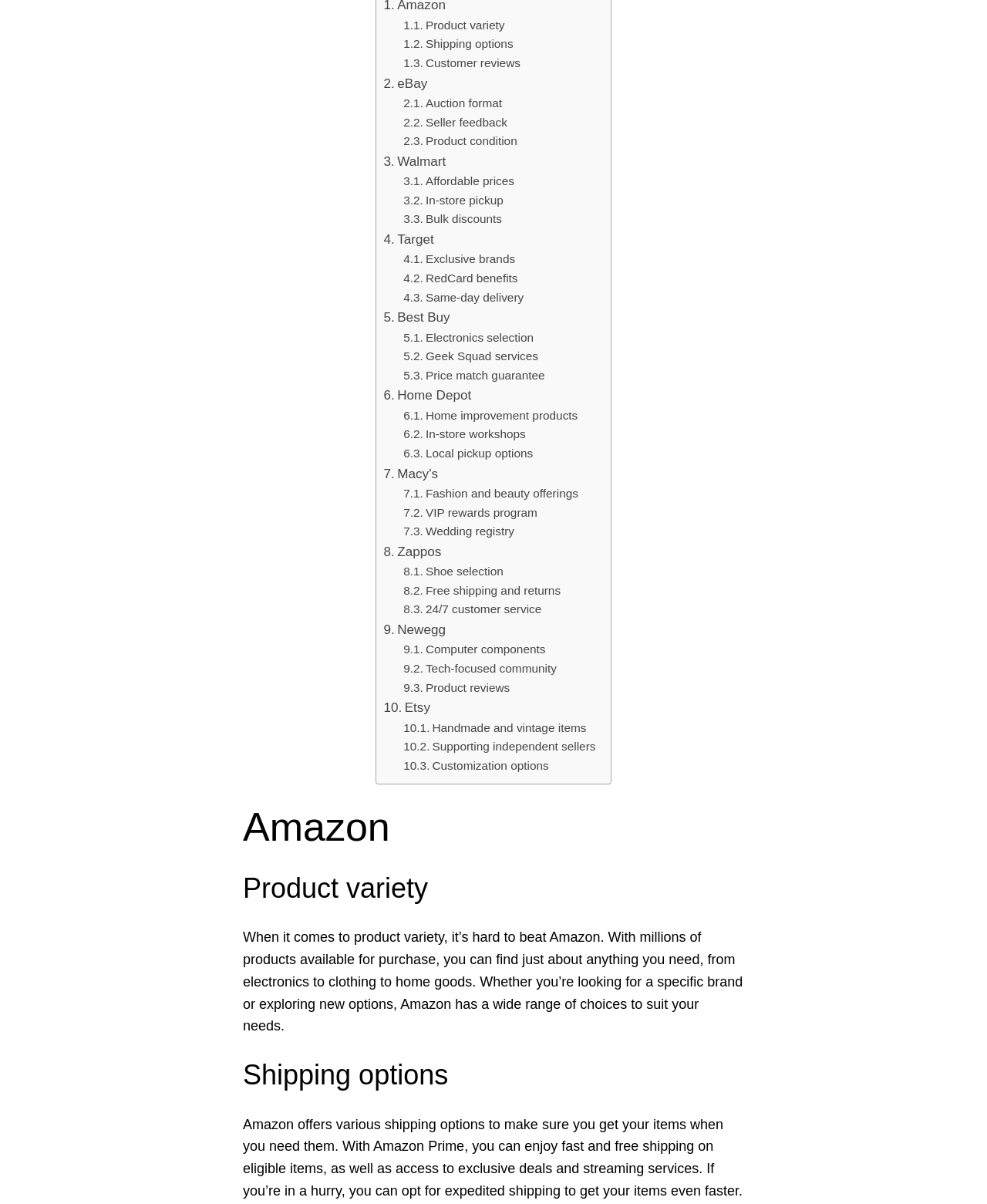Can you identify the bounding box coordinates of the clickable region needed to carry out this instruction: 'Click on 'Product variety''? The coordinates should be four float numbers within the range of 0 to 1, stated as [left, top, right, bottom].

[0.409, 0.013, 0.511, 0.029]